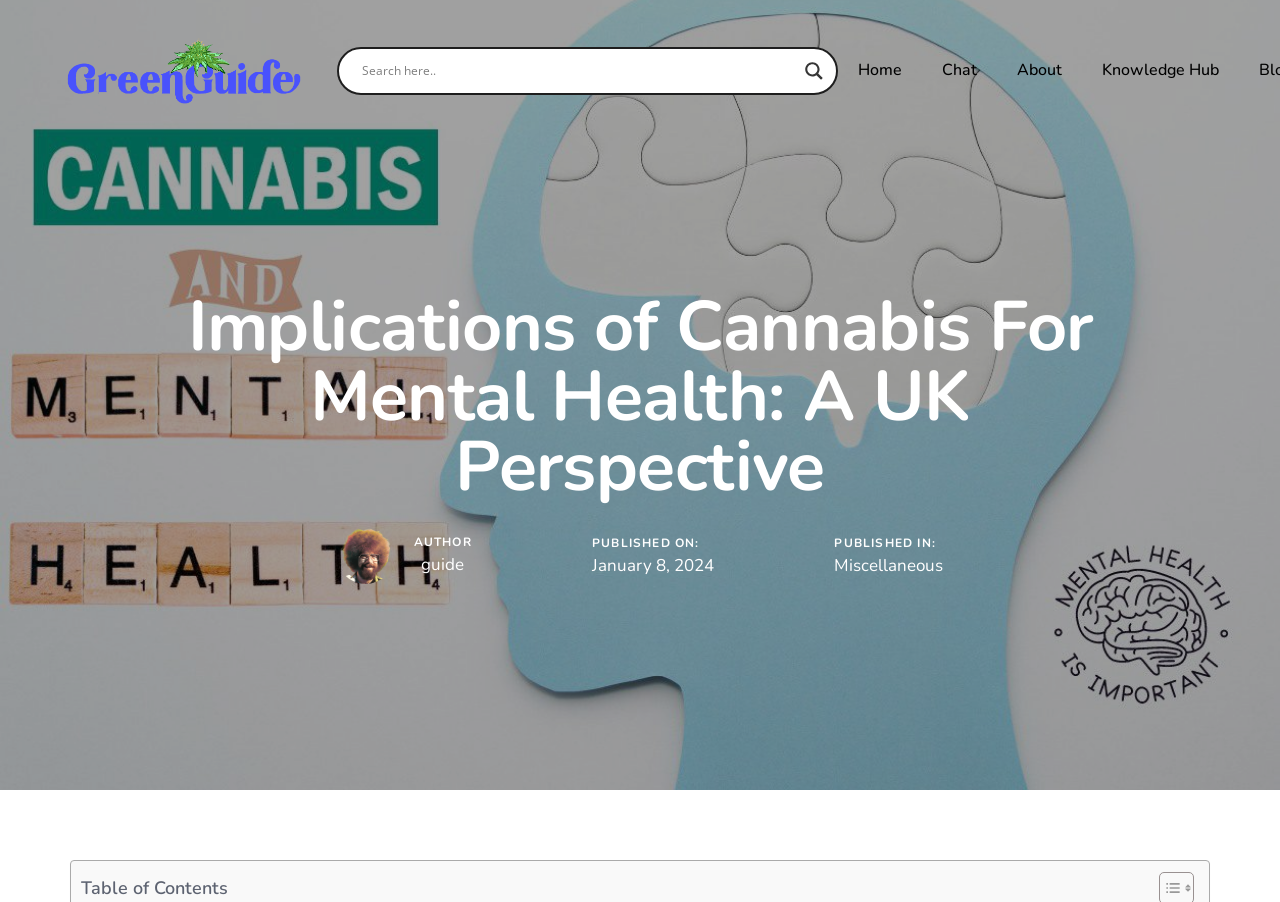Determine the bounding box coordinates for the region that must be clicked to execute the following instruction: "Search for a specific topic".

[0.283, 0.063, 0.621, 0.094]